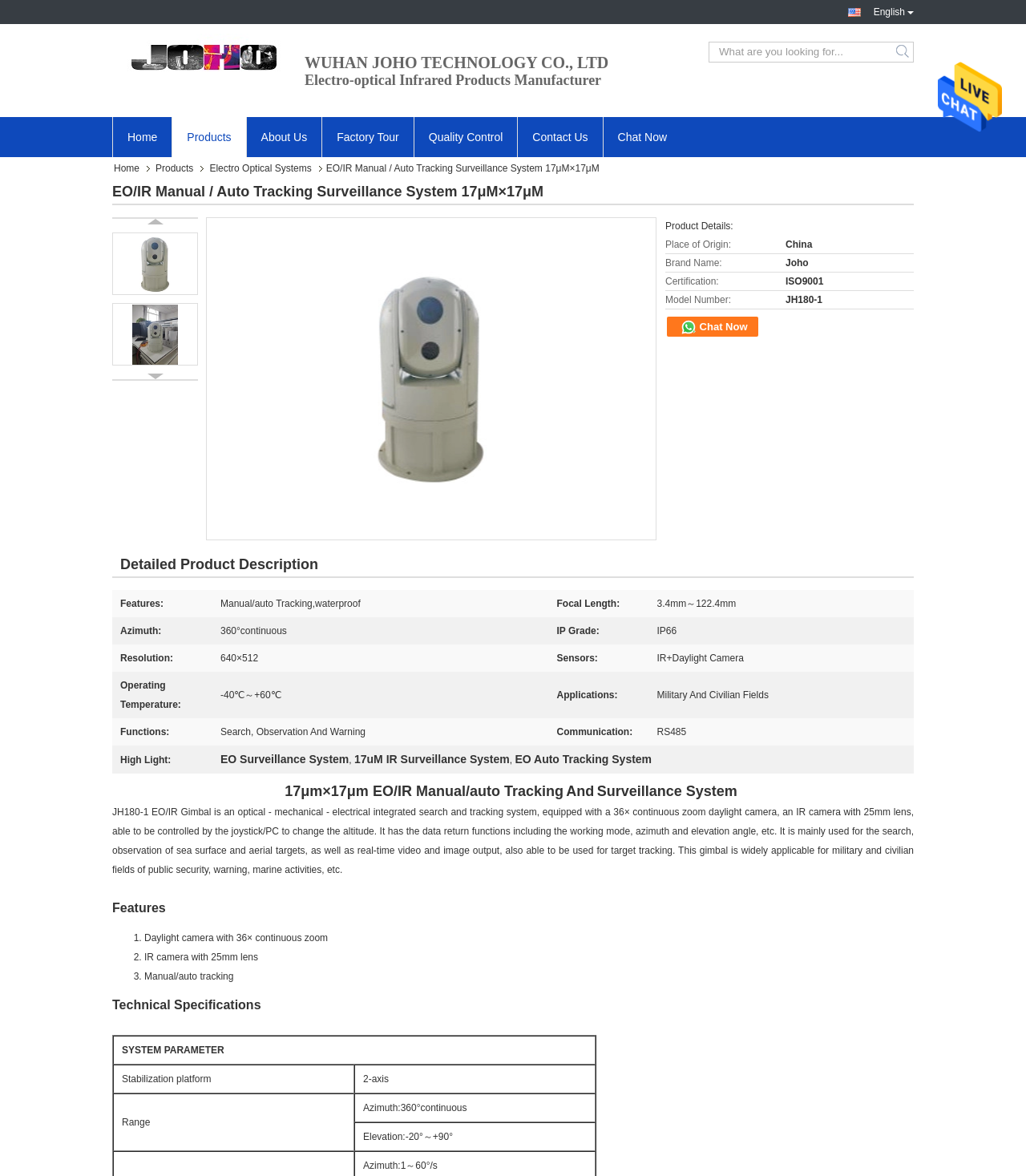Examine the image carefully and respond to the question with a detailed answer: 
What is the operating temperature of the product?

I found the operating temperature by looking at the table with product details, where it is listed as 'Operating Temperature: -40℃～+60℃'.